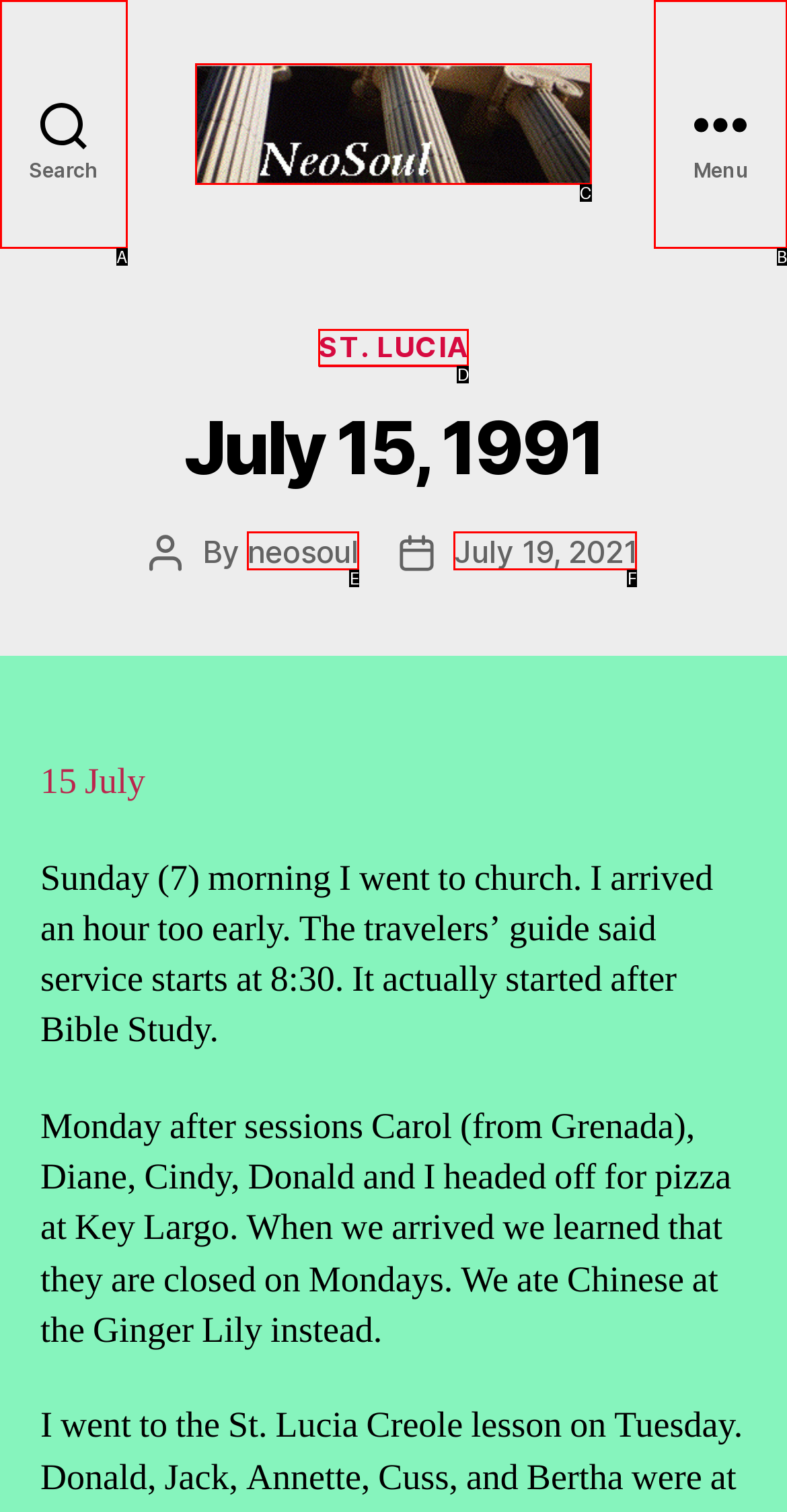Based on the given description: July 19, 2021, determine which HTML element is the best match. Respond with the letter of the chosen option.

F